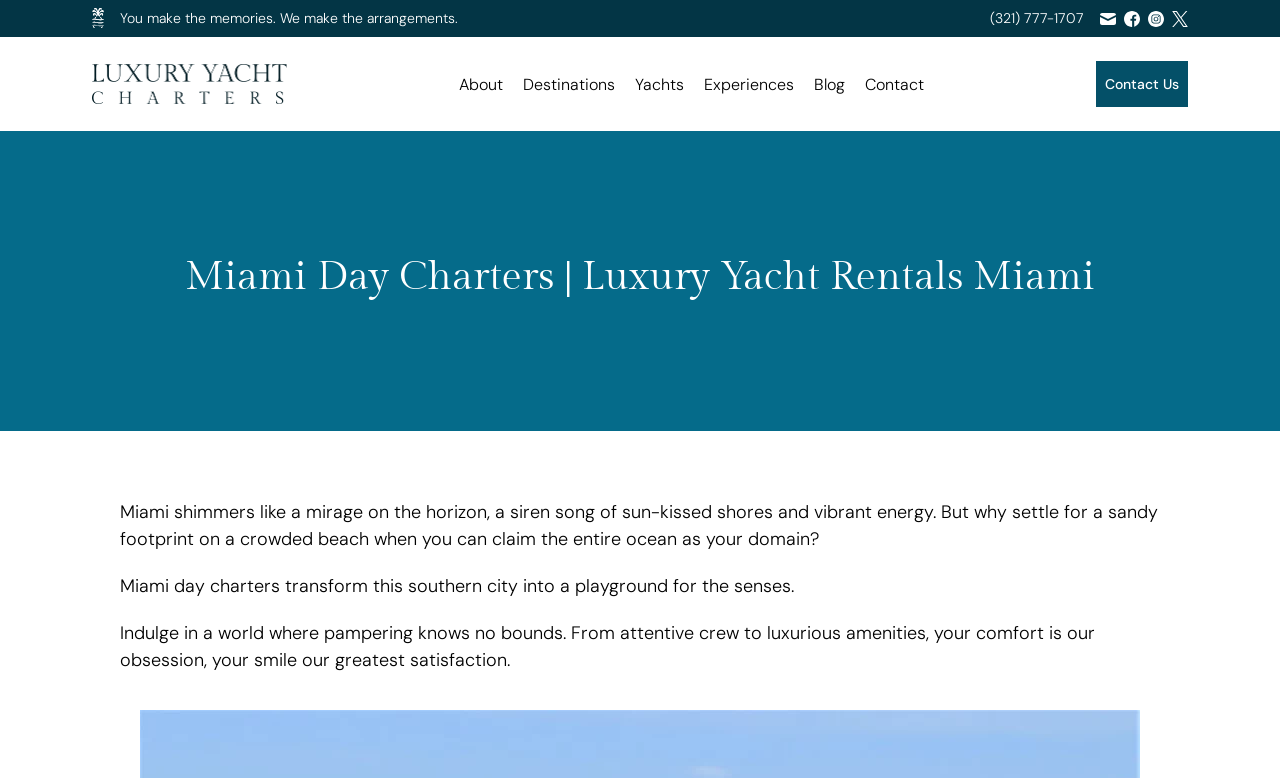Determine the main heading of the webpage and generate its text.

Miami Day Charters | Luxury Yacht Rentals Miami